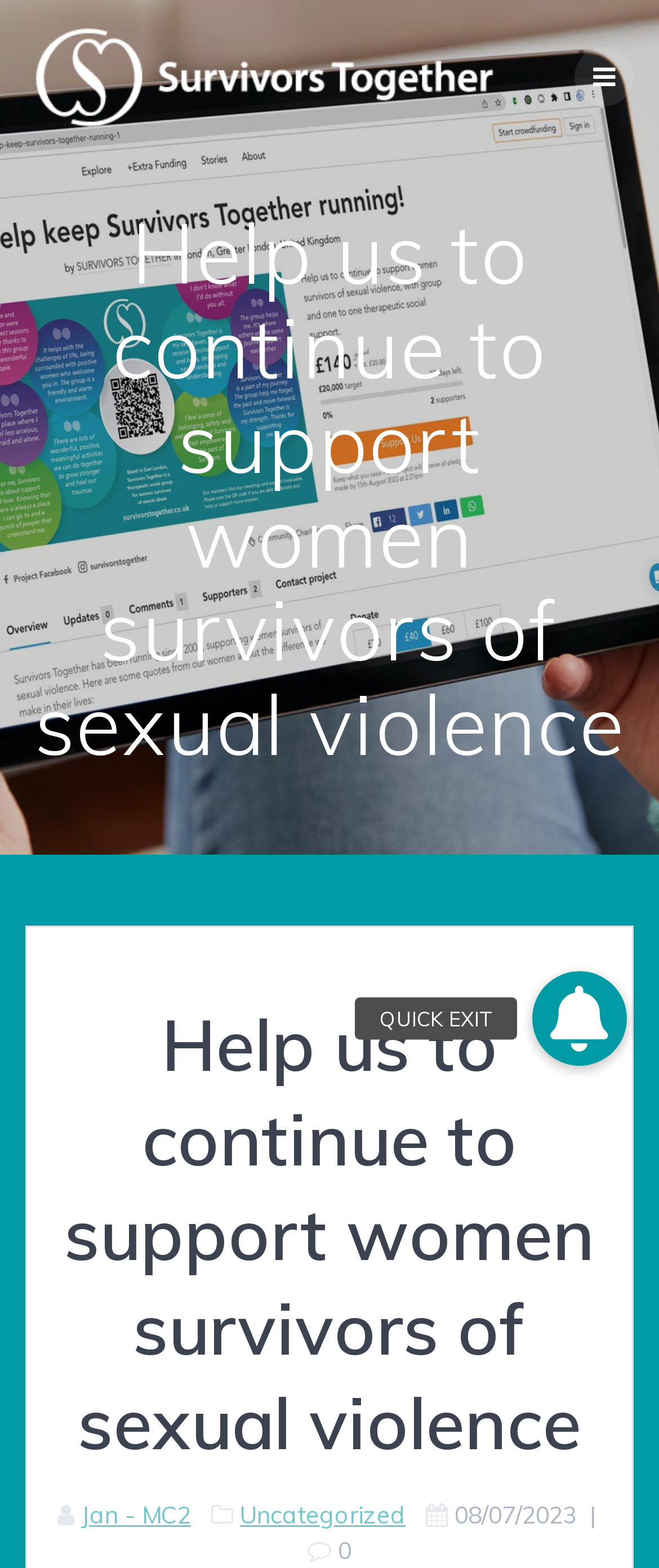Given the description "Fr", determine the bounding box of the corresponding UI element.

None